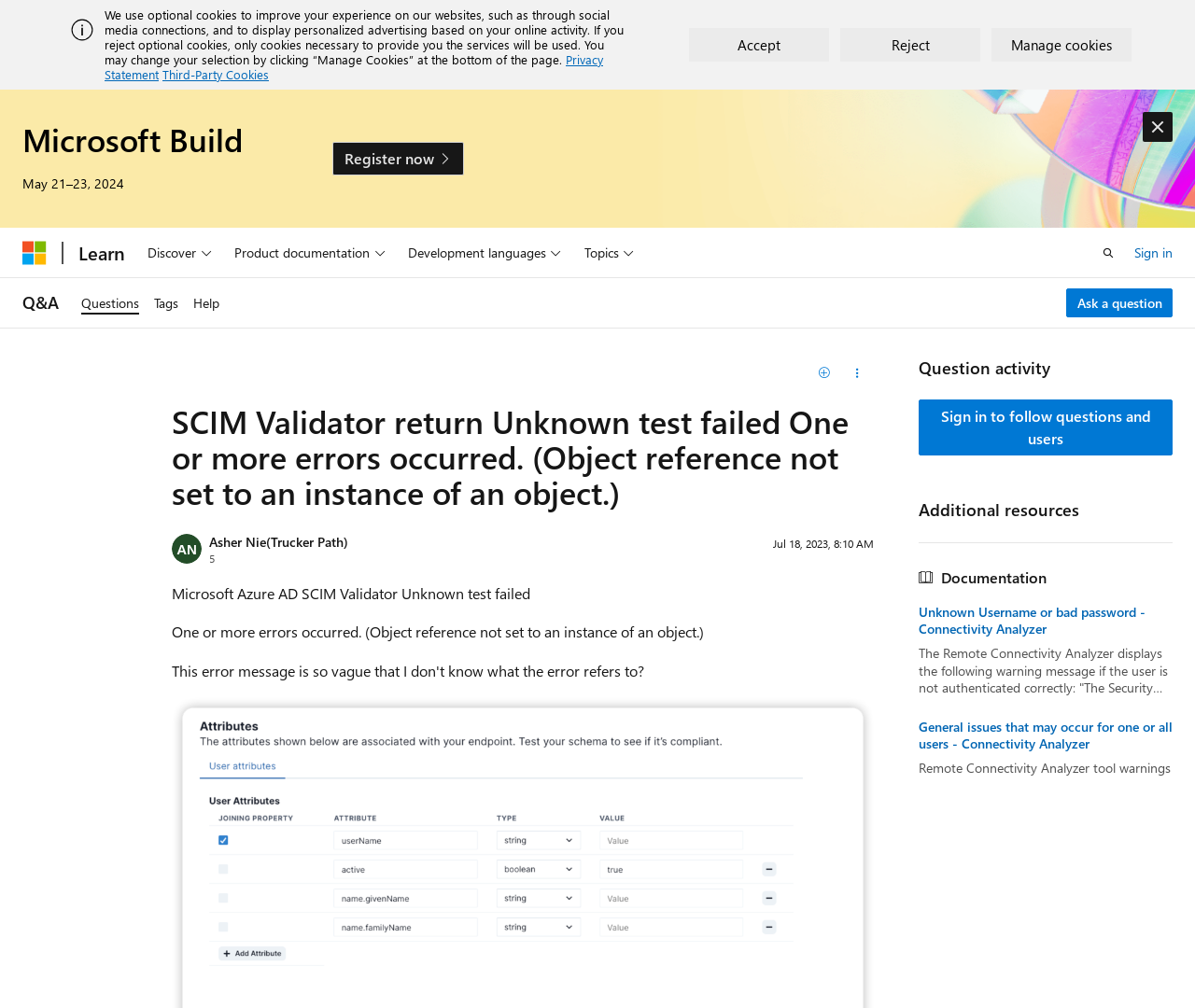What is the topic of the question?
Please respond to the question with a detailed and informative answer.

The topic of the question is related to Microsoft Azure AD SCIM Validator, as indicated by the question title 'SCIM Validator return Unknown test failed One or more errors occurred. (Object reference not set to an instance of an object.)'.